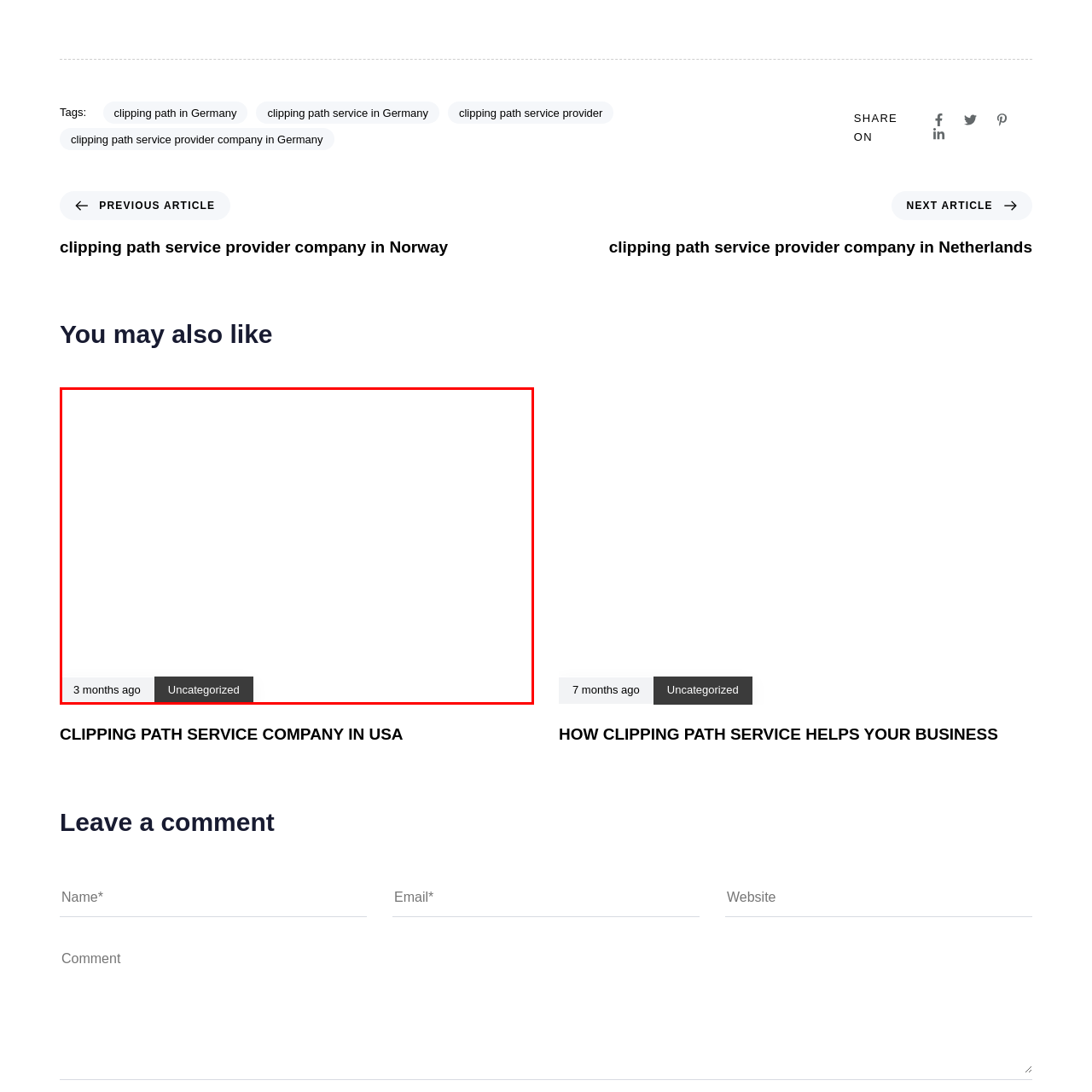Using the image highlighted in the red border, answer the following question concisely with a word or phrase:
What is the likely focus of the content in the image?

Clipping path services